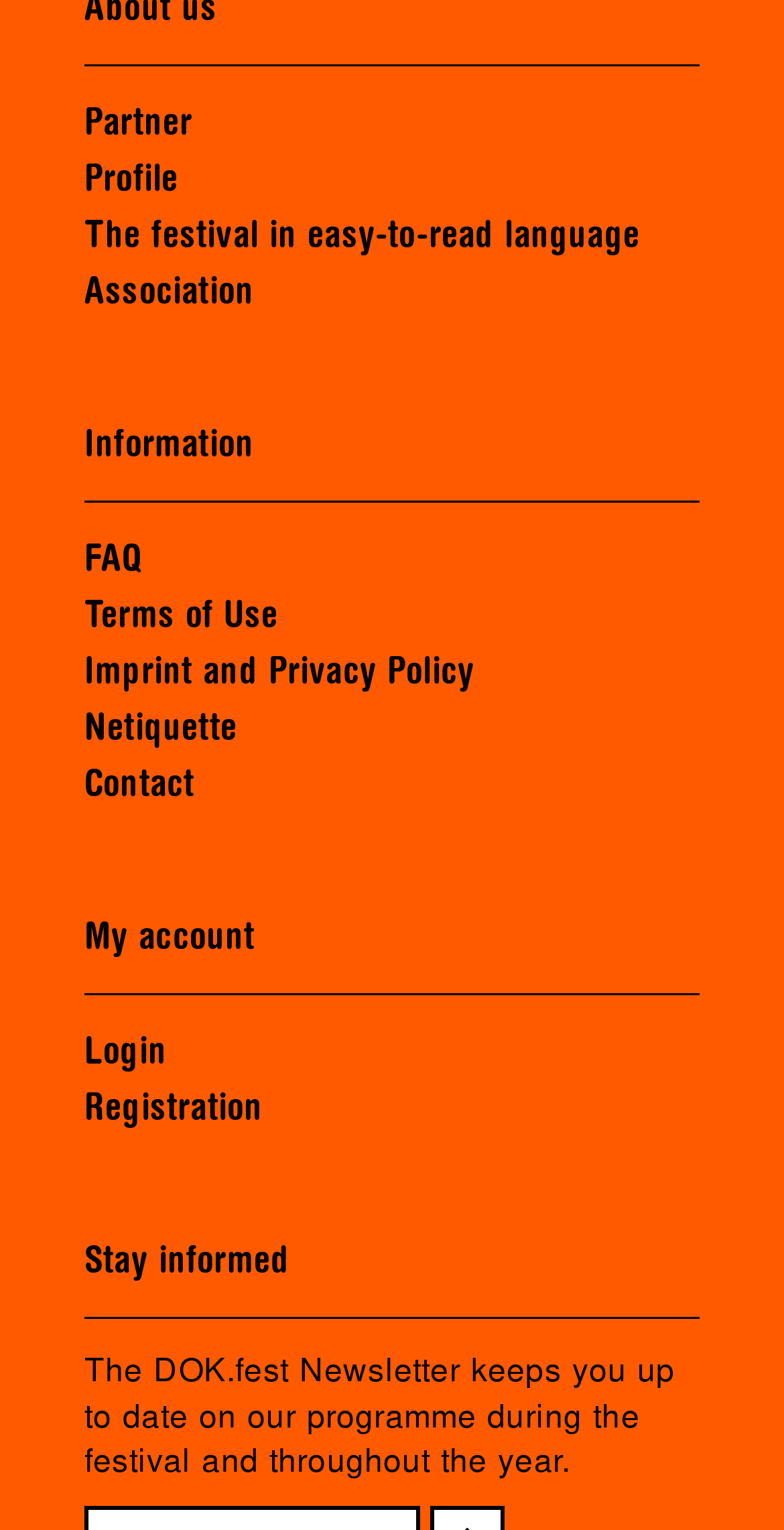Use a single word or phrase to answer the question: 
Is there a 'Contact' link on the webpage?

Yes